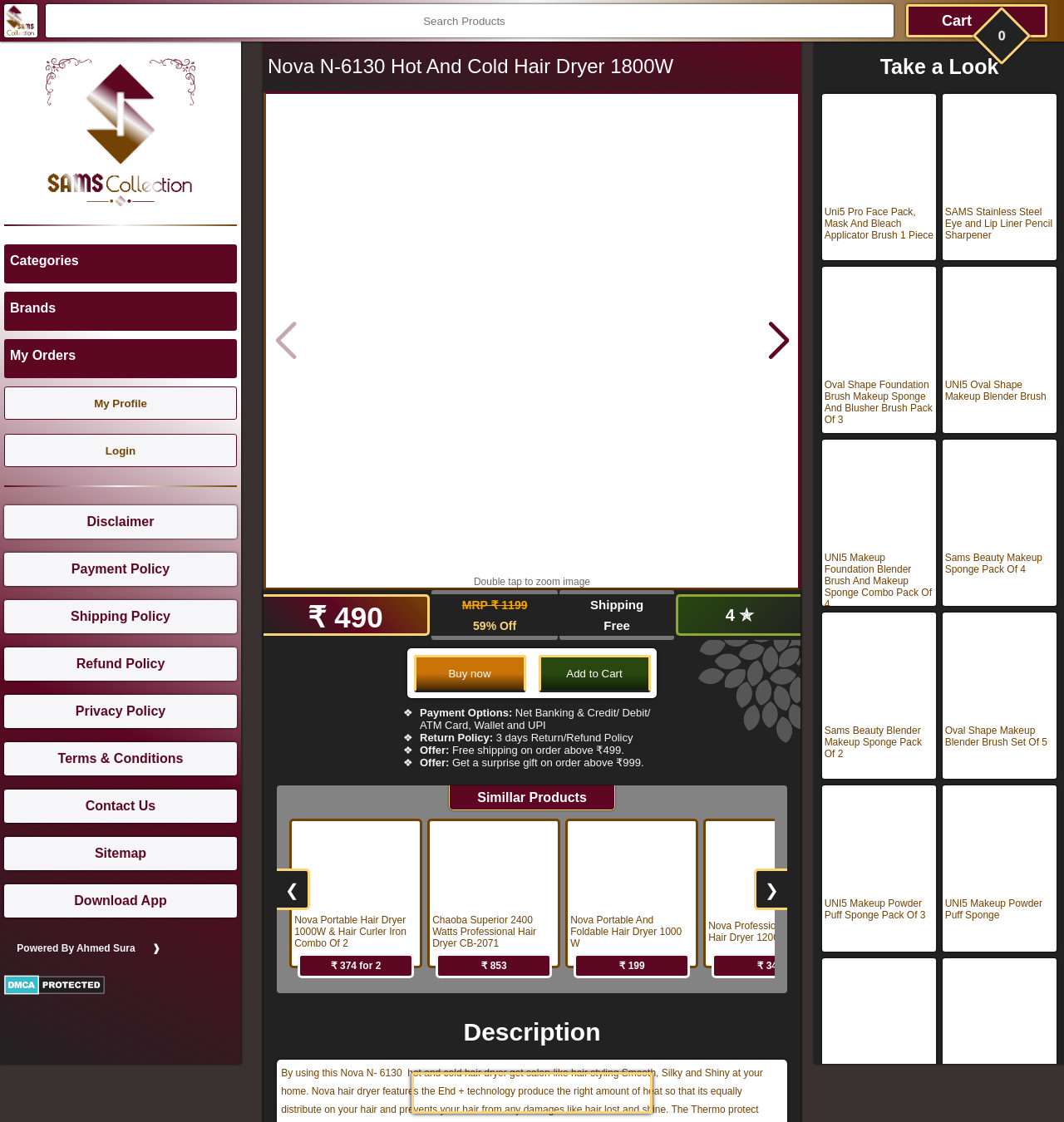Find the UI element described as: "parent_node: Categories title="DMCA.com Protection Status"" and predict its bounding box coordinates. Ensure the coordinates are four float numbers between 0 and 1, [left, top, right, bottom].

[0.004, 0.869, 0.223, 0.895]